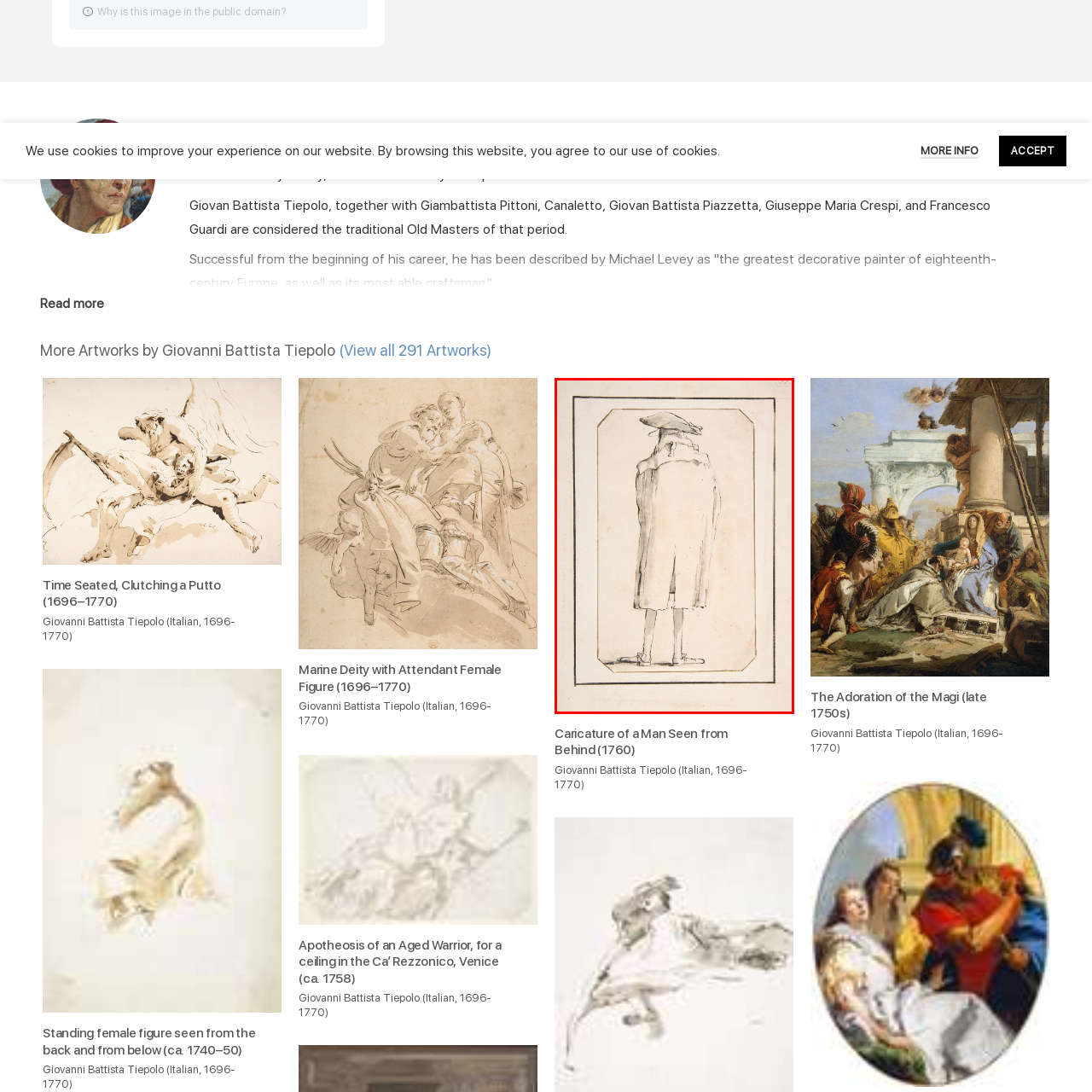In which century was Tiepolo active?
Look at the section marked by the red bounding box and provide a single word or phrase as your answer.

18th century